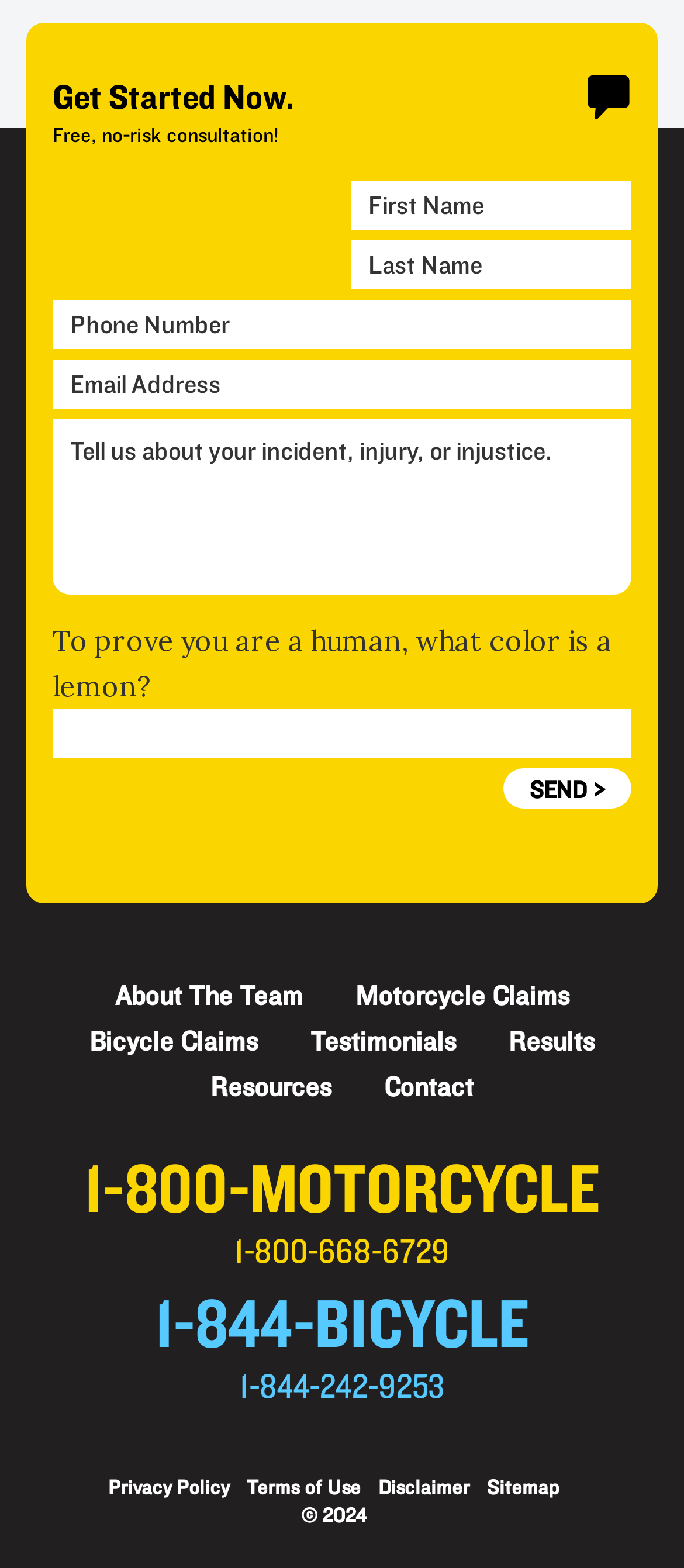Provide the bounding box coordinates for the specified HTML element described in this description: "Terms of Use". The coordinates should be four float numbers ranging from 0 to 1, in the format [left, top, right, bottom].

[0.36, 0.942, 0.527, 0.956]